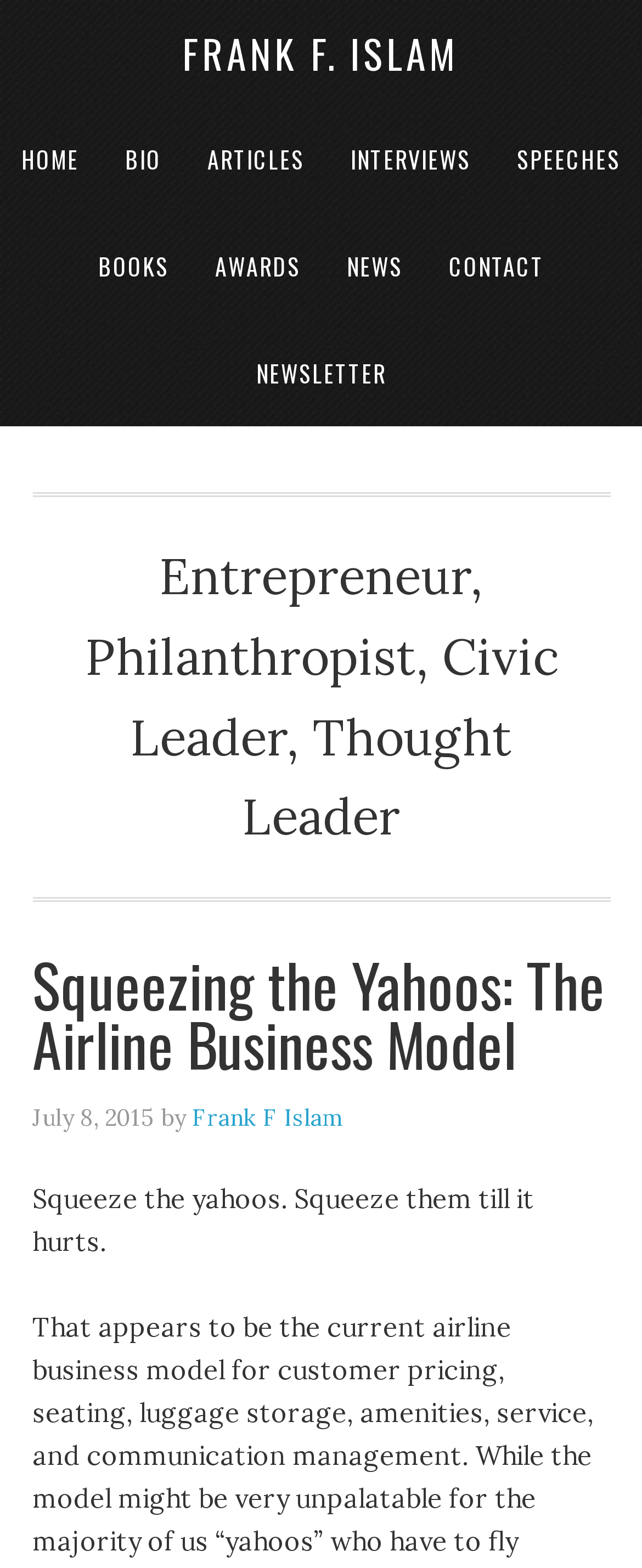Identify the bounding box of the HTML element described as: "Frank F Islam".

[0.299, 0.703, 0.532, 0.722]